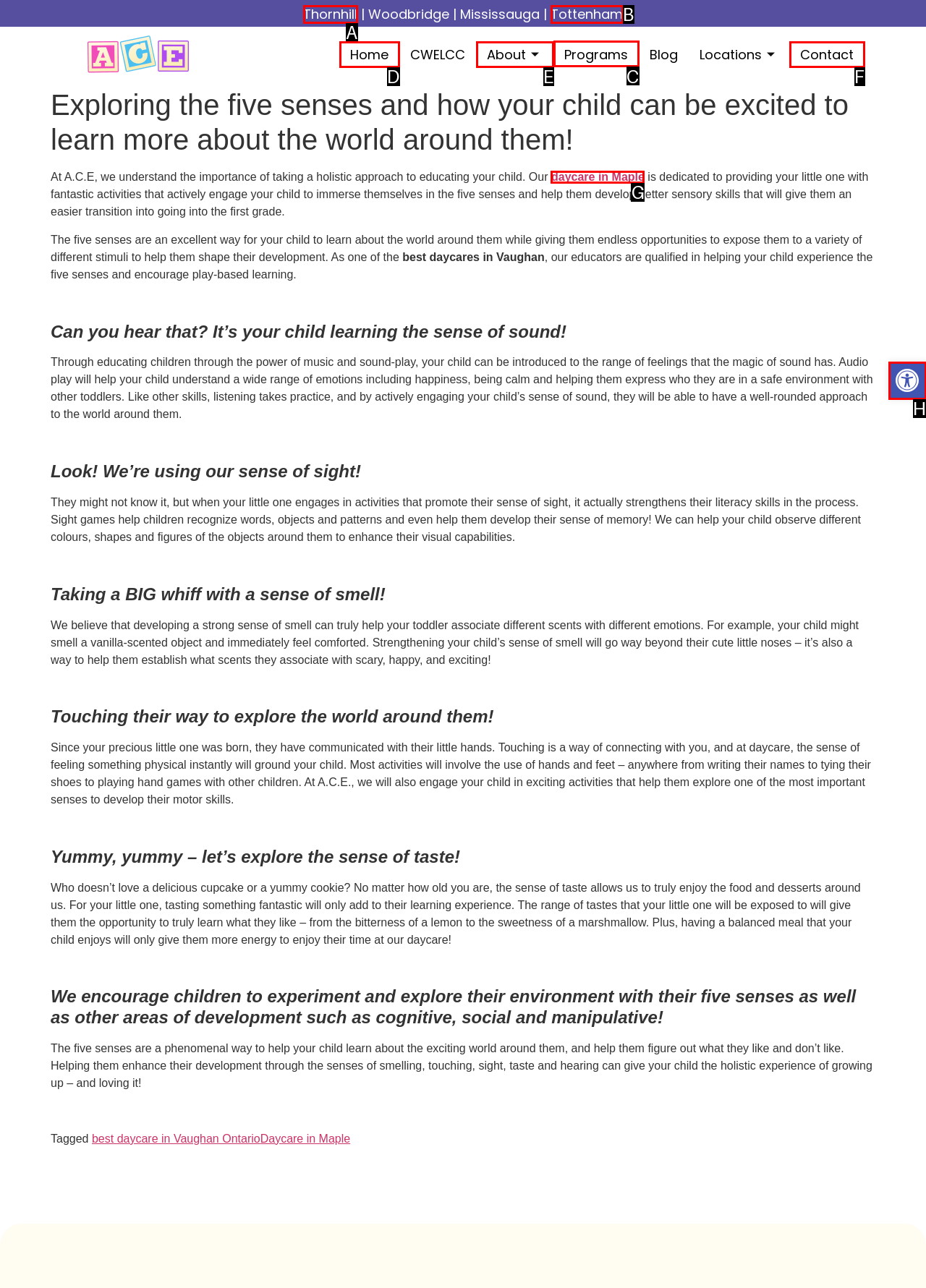Determine the HTML element to click for the instruction: Explore the 'Programs' page.
Answer with the letter corresponding to the correct choice from the provided options.

C